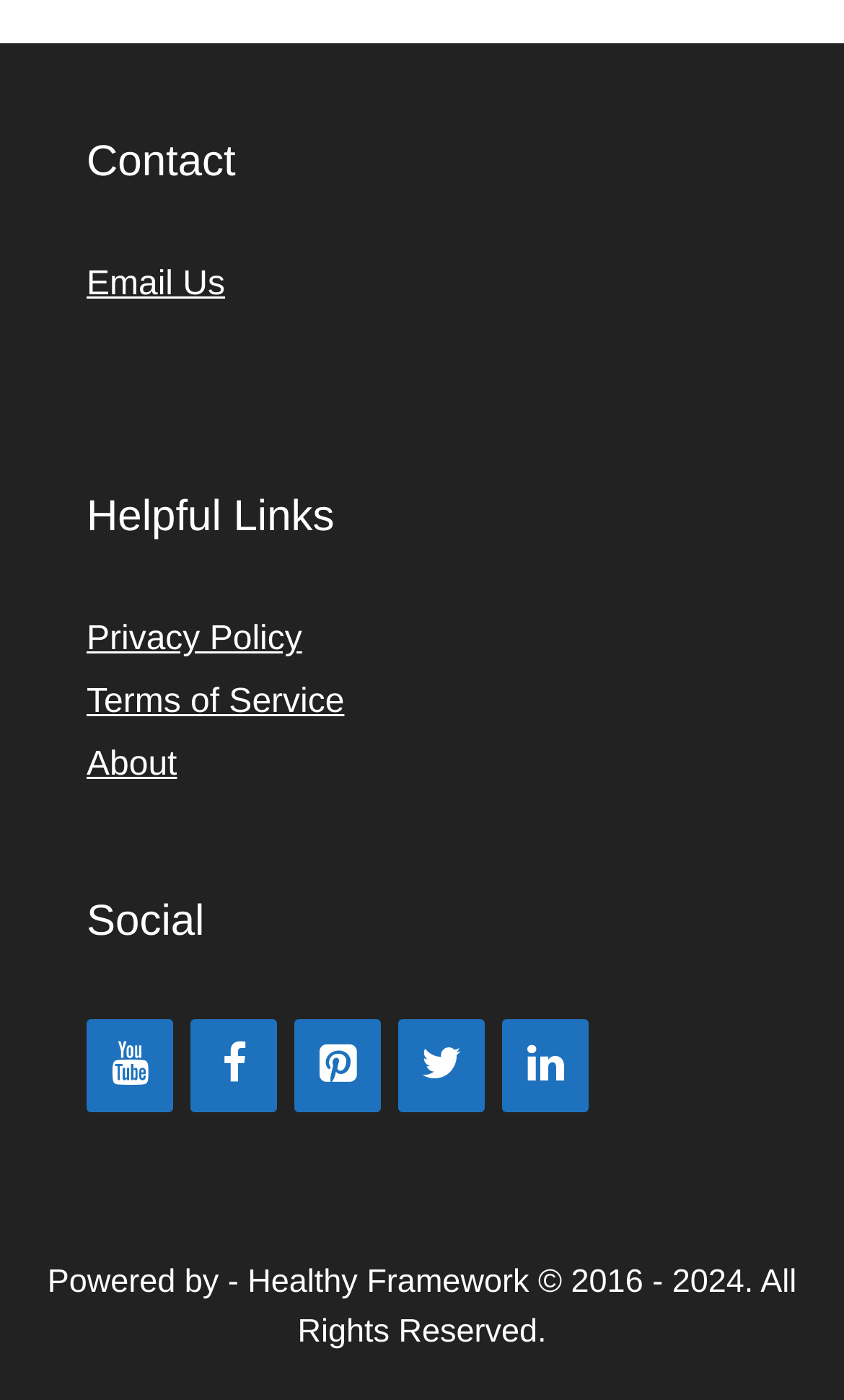Identify the bounding box coordinates for the UI element described as: "About".

[0.103, 0.534, 0.21, 0.56]